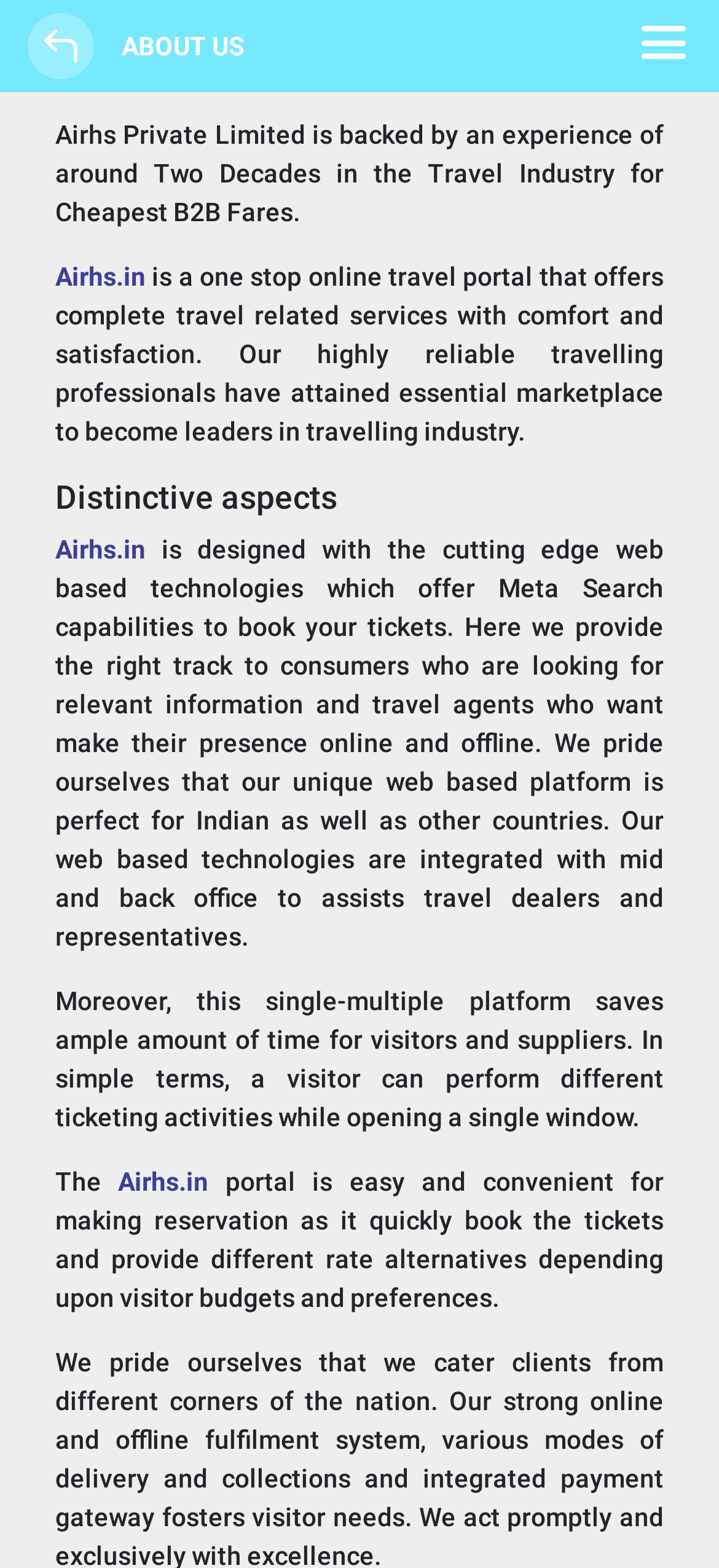Answer the question below using just one word or a short phrase: 
What is the benefit of the website's platform?

Saves time